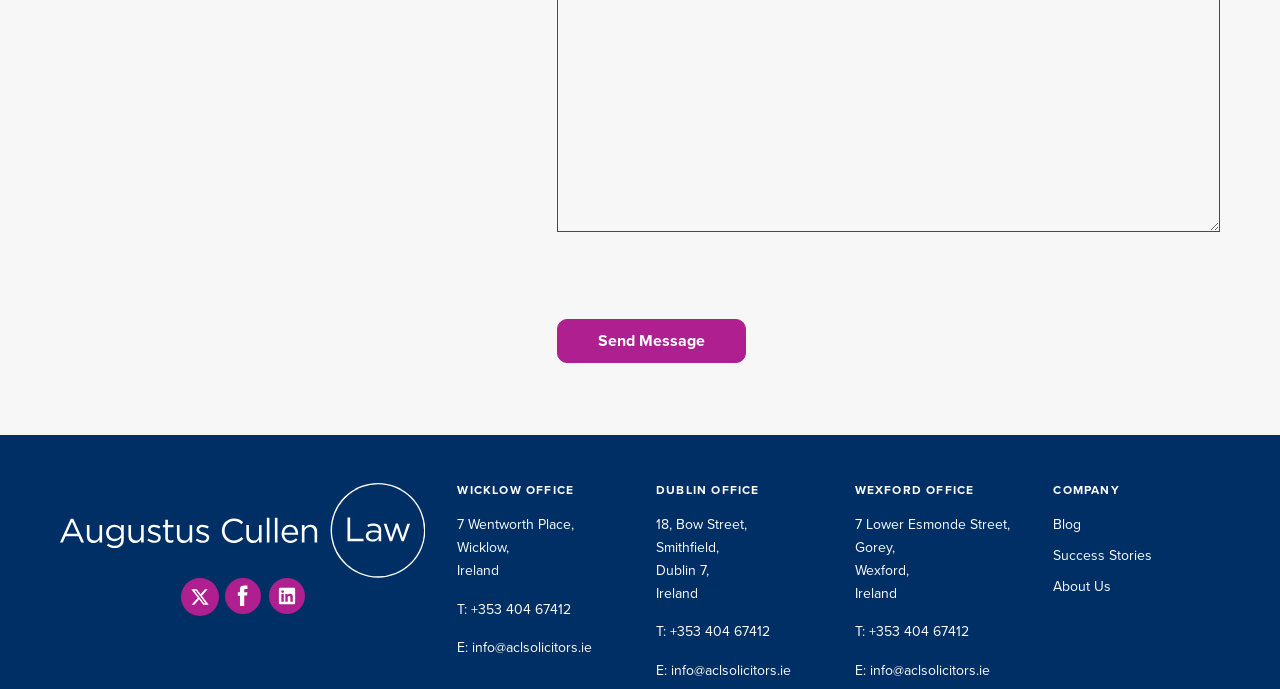Pinpoint the bounding box coordinates of the clickable element to carry out the following instruction: "Read the company blog."

[0.823, 0.746, 0.953, 0.785]